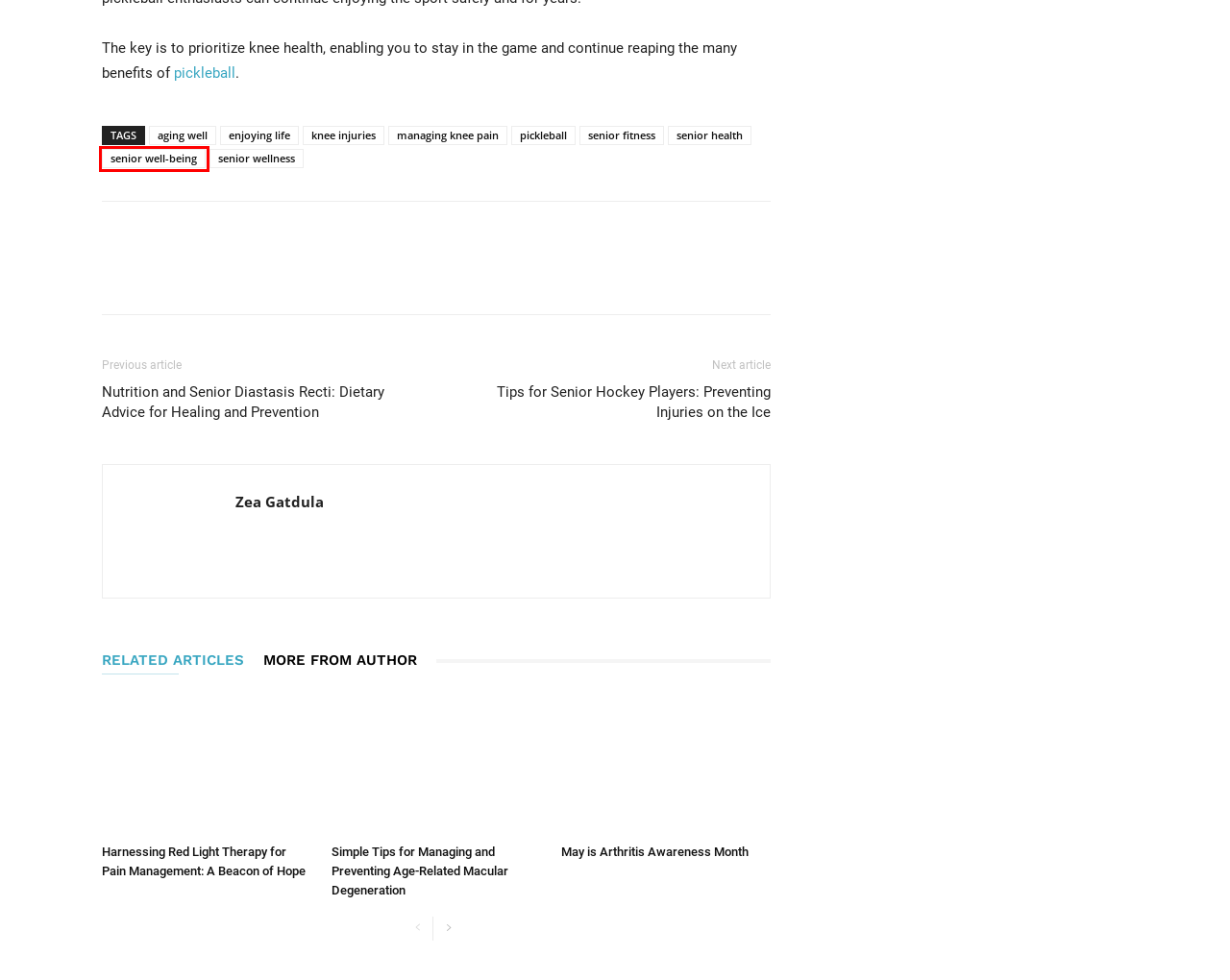Examine the screenshot of the webpage, noting the red bounding box around a UI element. Pick the webpage description that best matches the new page after the element in the red bounding box is clicked. Here are the candidates:
A. SLM | May is Arthritis Awareness Month
B. managing knee pain Archives | Seniors Lifestyle Magazine
C. knee injuries Archives | Seniors Lifestyle Magazine
D. SLM | Harnessing Red Light Therapy for Pain Management: A Beacon of Hope
E. SLM | Tips for Senior Hockey Players: Preventing Injuries on the Ice
F. pickleball Archives | Seniors Lifestyle Magazine
G. SLM | Simple Tips for Managing and Preventing Age-Related Macular Degeneration
H. senior well-being Archives | Seniors Lifestyle Magazine

H